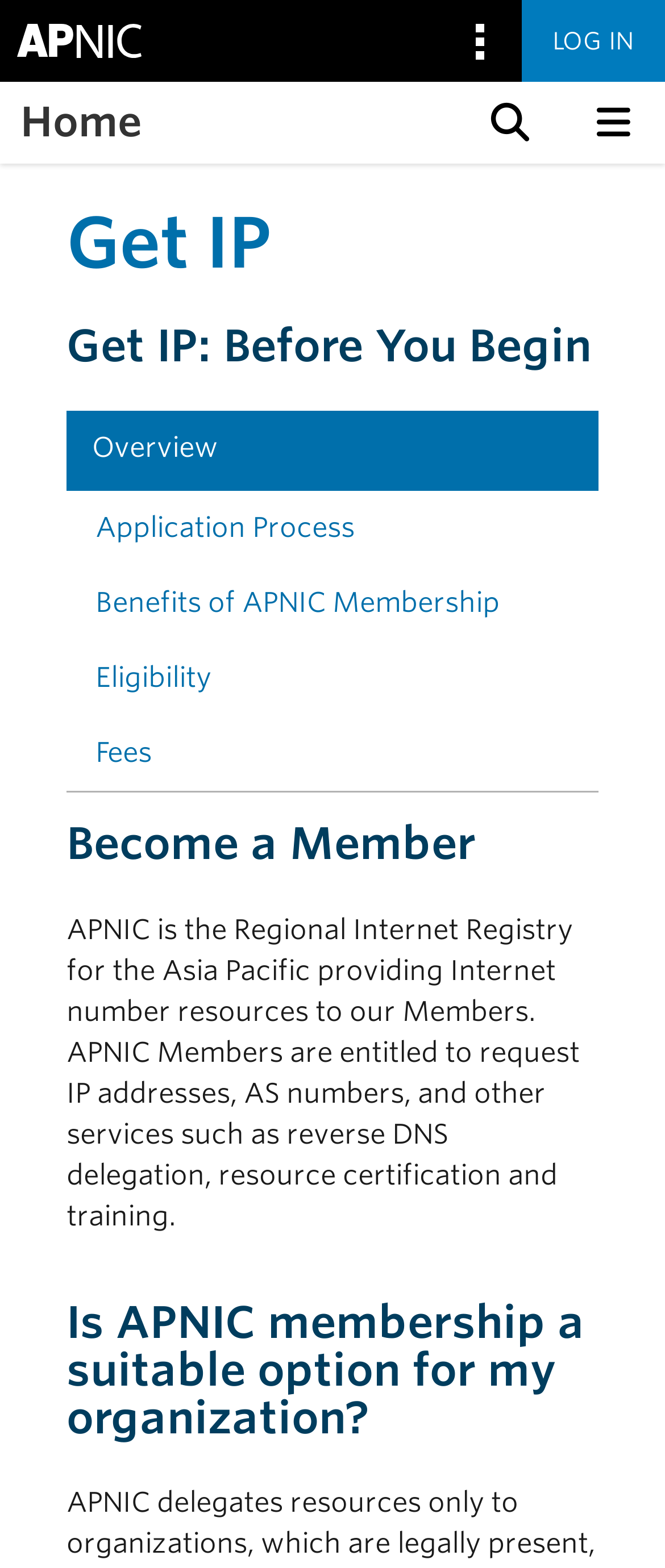Please specify the bounding box coordinates of the clickable region necessary for completing the following instruction: "log in". The coordinates must consist of four float numbers between 0 and 1, i.e., [left, top, right, bottom].

[0.785, 0.0, 1.0, 0.052]